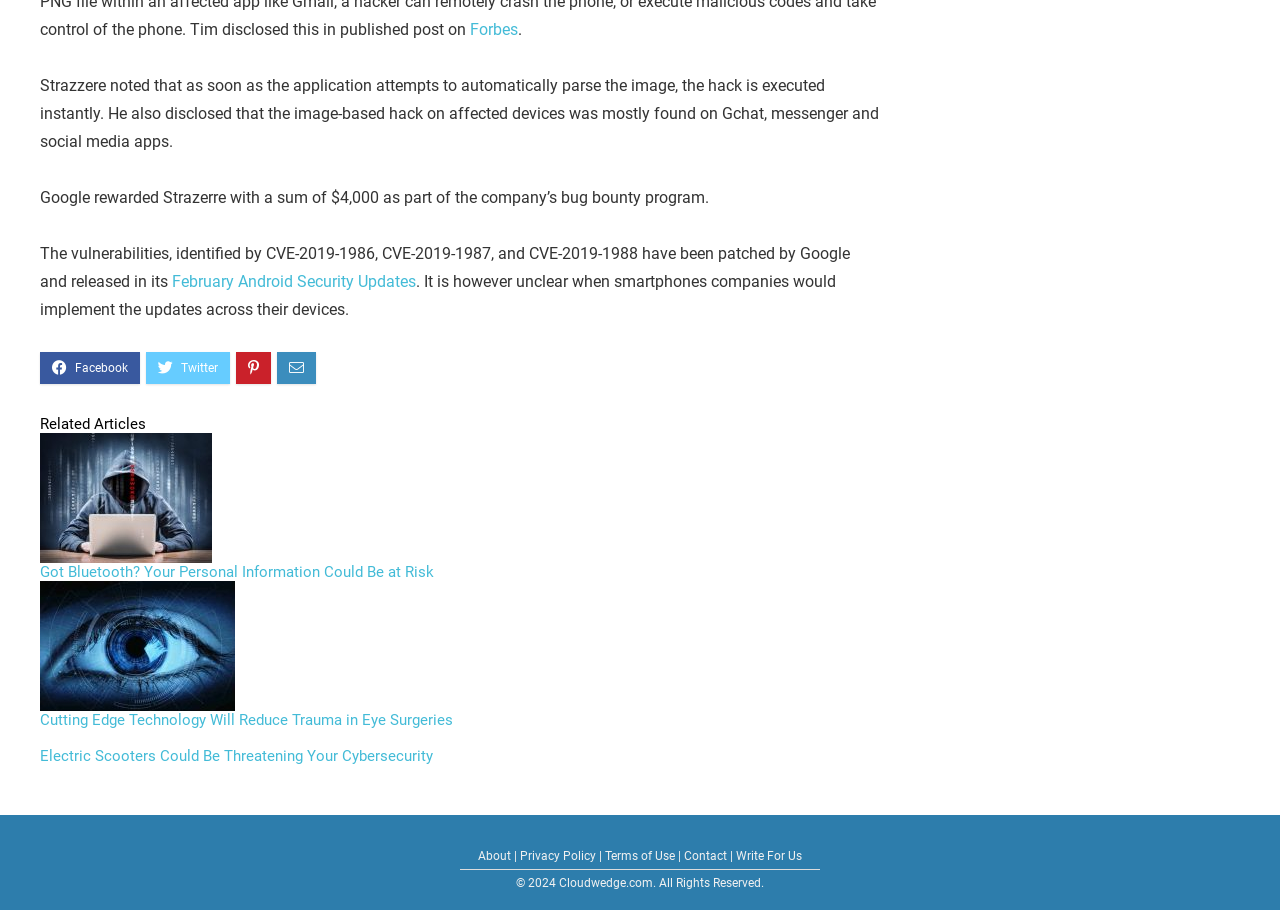Provide your answer to the question using just one word or phrase: What is the name of the researcher?

Strazerre